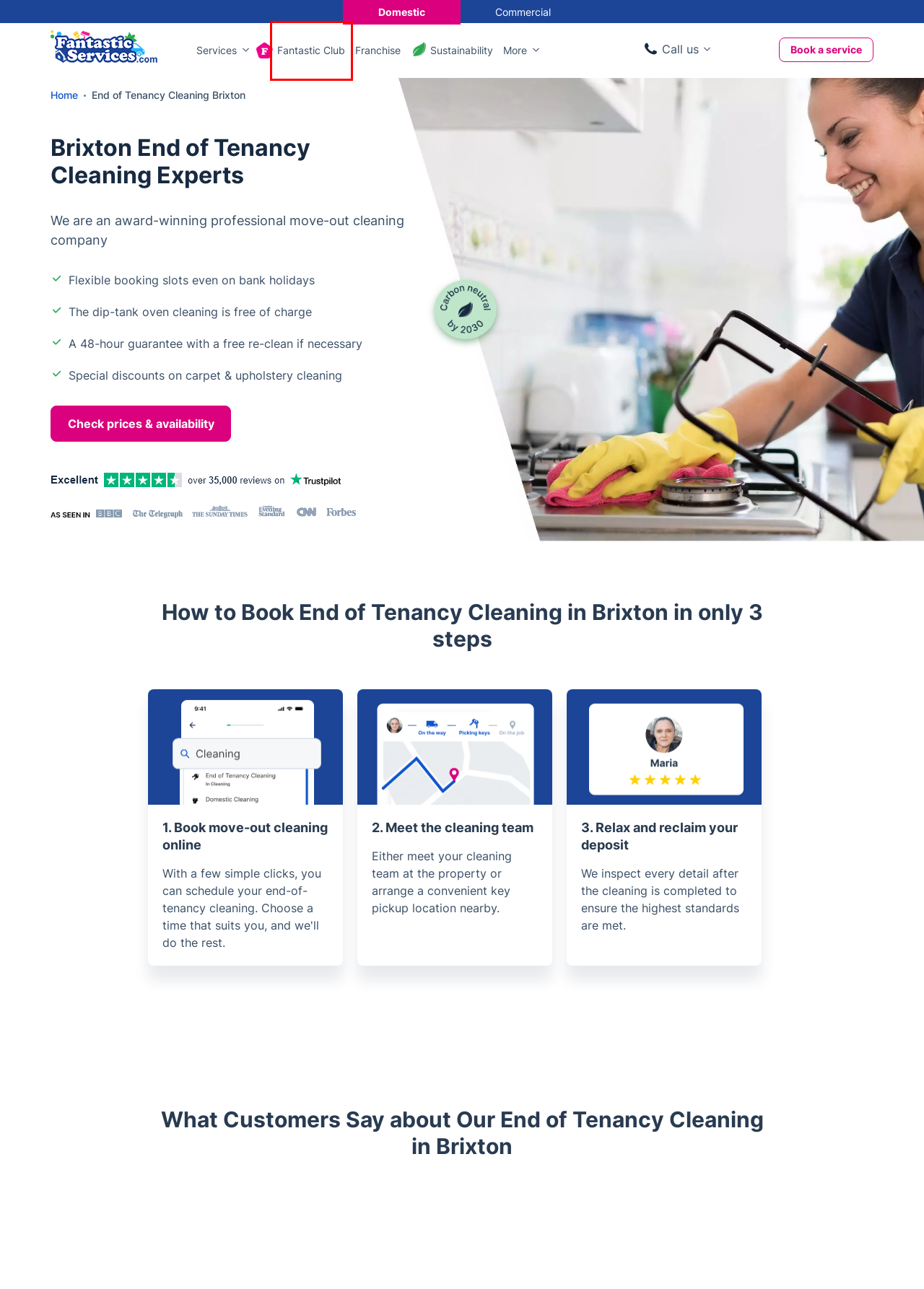You have a screenshot of a webpage with a red bounding box around an element. Choose the best matching webpage description that would appear after clicking the highlighted element. Here are the candidates:
A. Domestic Cleaning Services in London | Fantastic Services
B. Home Services Franchise Opportunities in the UK | Join Fantastic Services
C. Sustainability Policy - Fantastic Services
D. Get £300 in Credits to Spend on 10 Home Services | Fantastic Club
E. Explore our Area Coverage in the UK | Find Fantastic Services Near You
F. Expert Appliance Cleaning in London by Fantastic Services
G. ‎GoFantastic The Everything App on the App Store
H. Multi-skilled Tradespeople in London and the UK | Fantastic Services

D